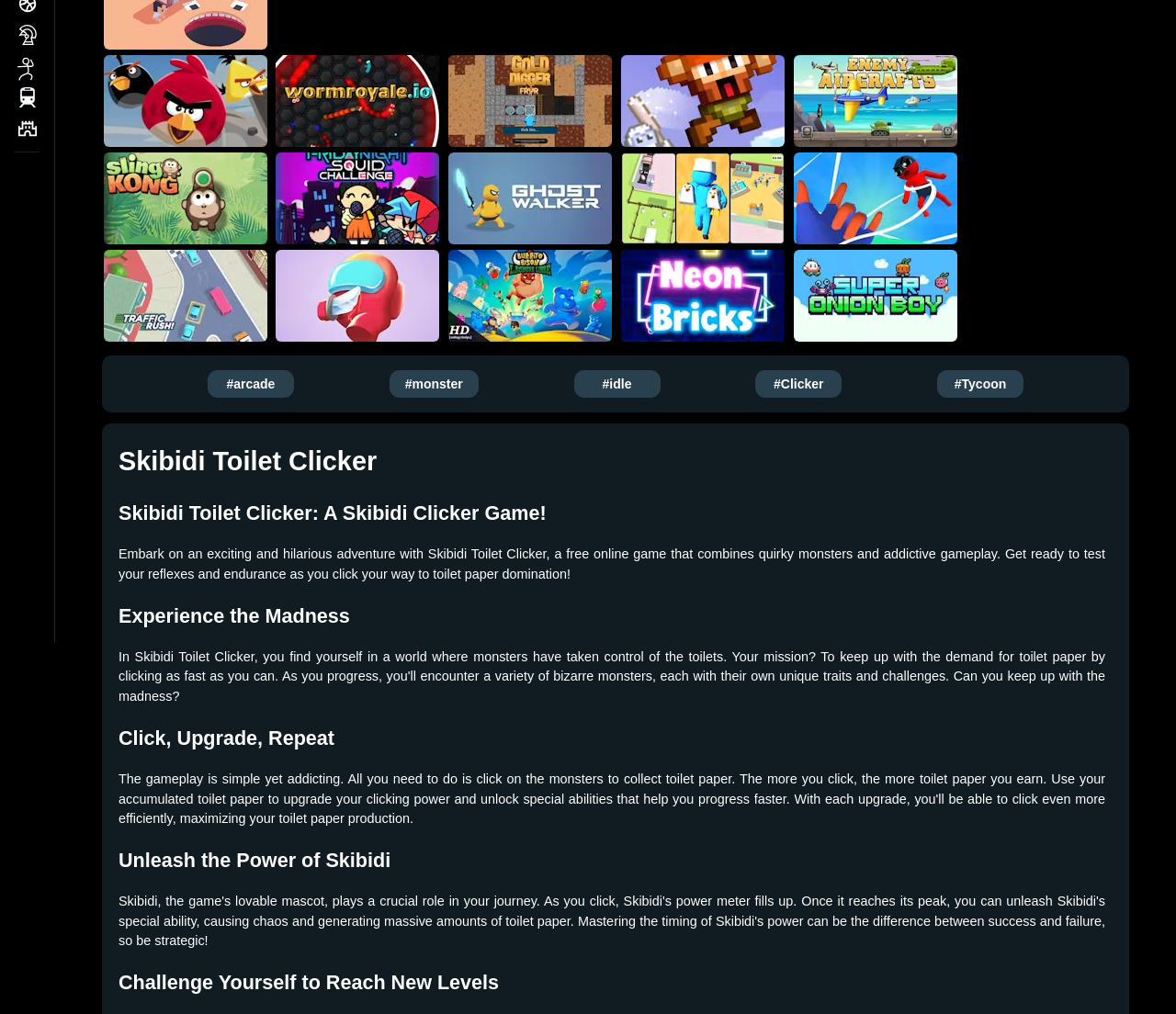Please provide the bounding box coordinates for the UI element as described: "Super Onion Boy". The coordinates must be four floats between 0 and 1, represented as [left, top, right, bottom].

[0.675, 0.246, 0.814, 0.337]